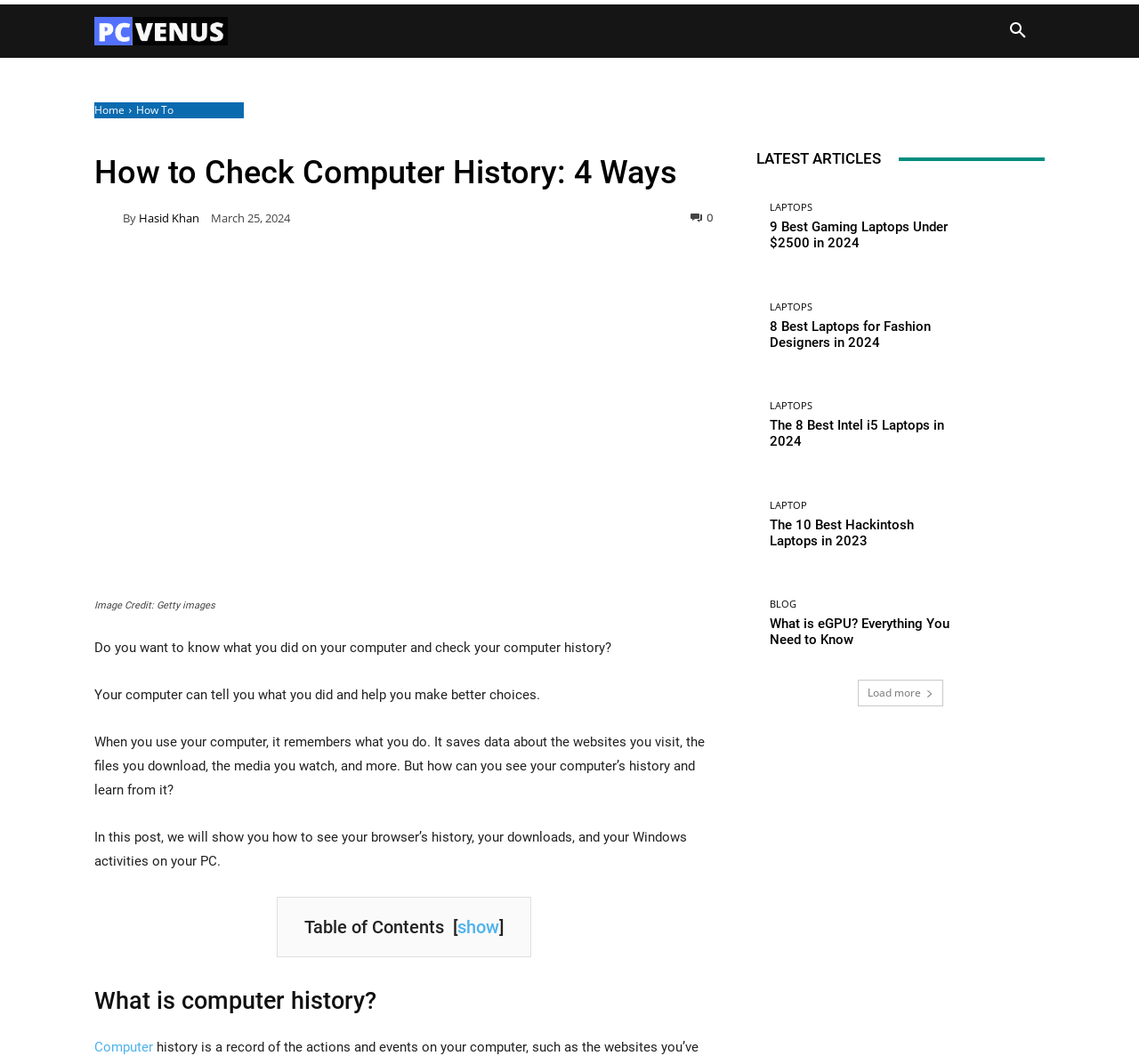Use a single word or phrase to answer the question:
What is the date of the article?

March 25, 2024